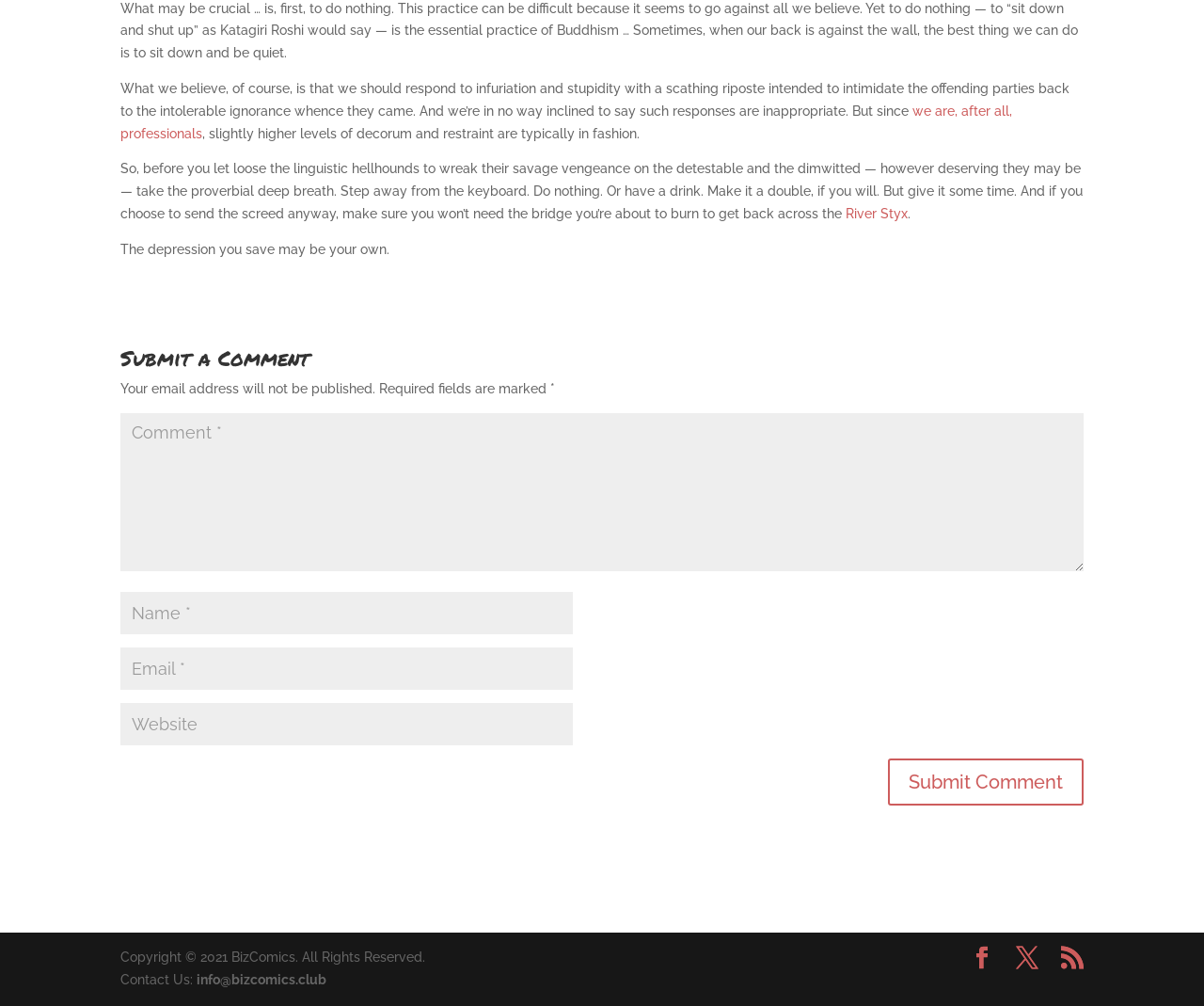Locate the bounding box coordinates of the clickable region to complete the following instruction: "Enter your comment."

[0.1, 0.411, 0.9, 0.568]